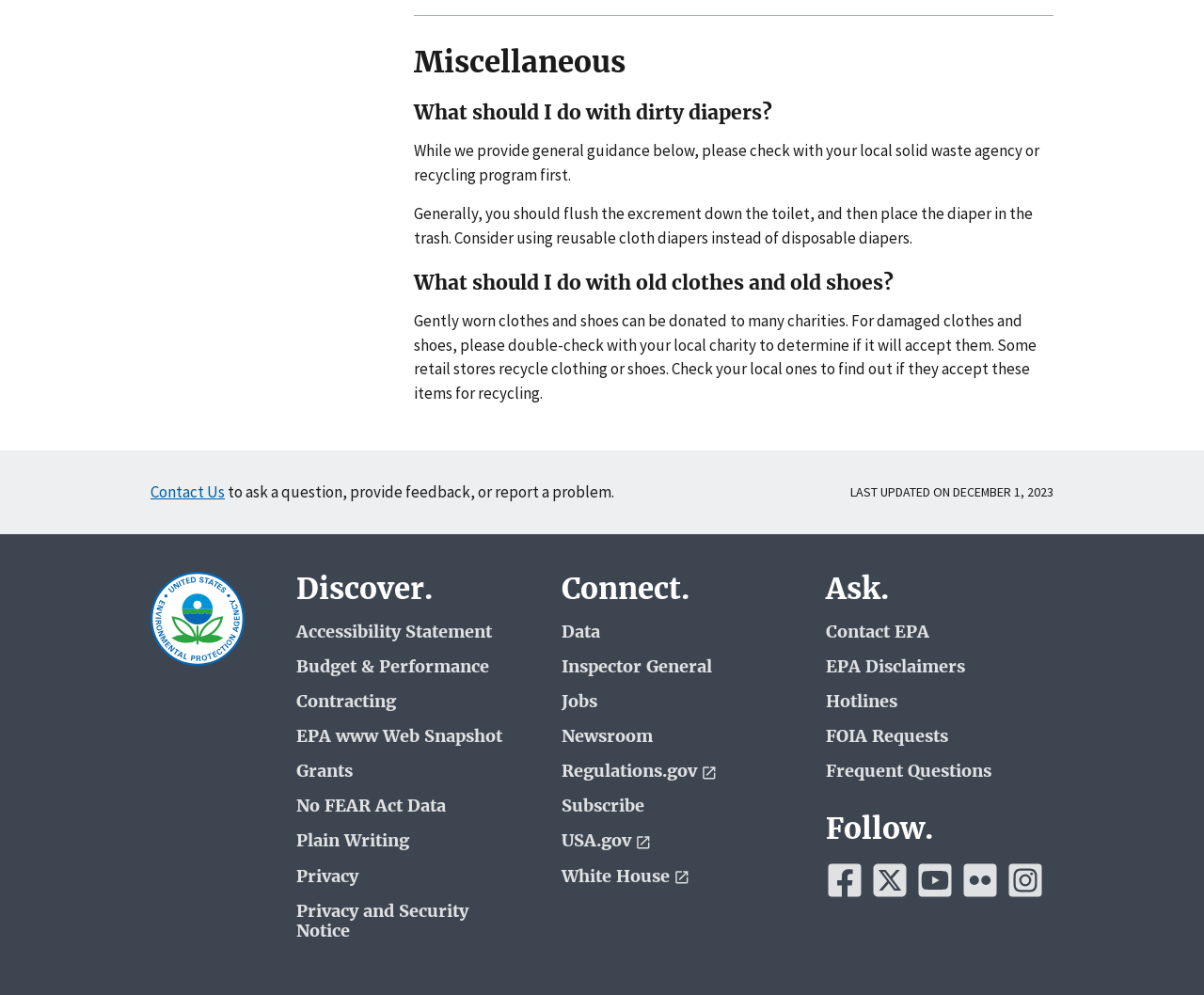What is the last updated date of this webpage?
Based on the image, give a concise answer in the form of a single word or short phrase.

December 1, 2023